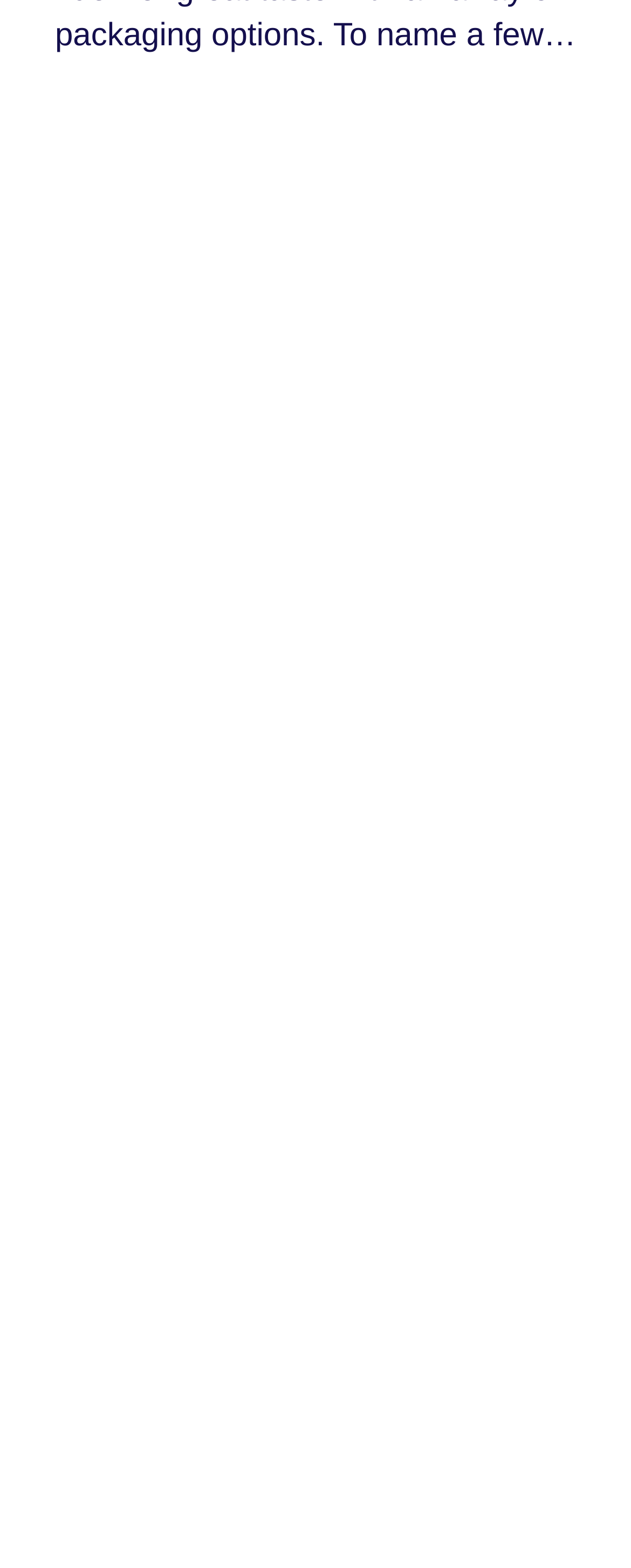How are the categories arranged?
Using the image, elaborate on the answer with as much detail as possible.

By comparing the y1 and y2 coordinates of the elements, I determined that the categories are arranged vertically, with 'Custom Blends' at the top, followed by 'Coating Systems', and then 'Dressings' at the bottom.